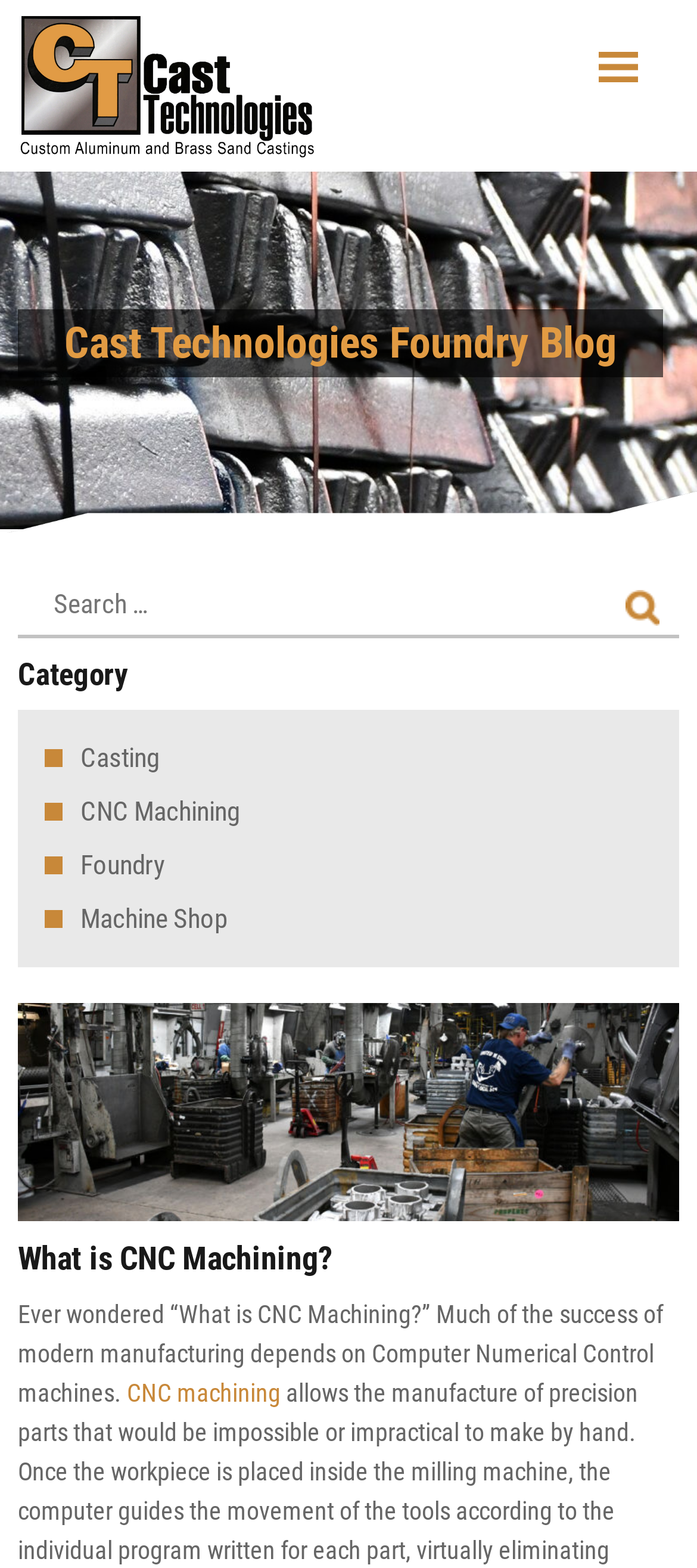Answer with a single word or phrase: 
What is the relationship between Cast Technologies and the foundry?

Collaboration